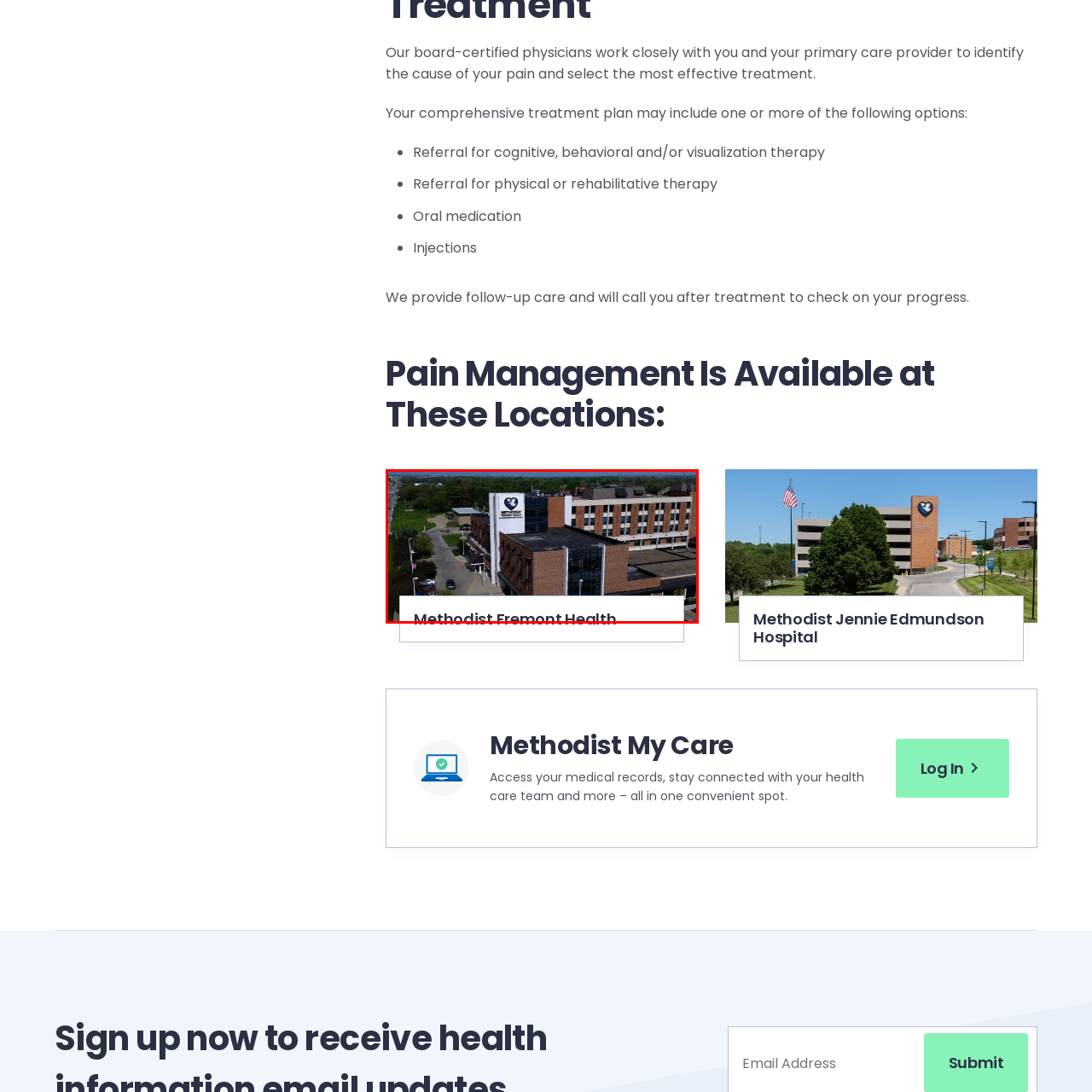Focus on the section within the red boundary and provide a detailed description.

An aerial view of Methodist Fremont Health showcases the modern architecture of the facility, prominently displaying its branded signage. The building features a combination of brick and glass elements, emphasizing its commitment to providing high-quality healthcare services. Surrounding the hospital are green spaces and well-maintained grounds, contributing to a welcoming environment for patients and visitors. The image highlights the facility as a vital part of the community, reinforcing its role in managing pain and offering comprehensive treatment options.